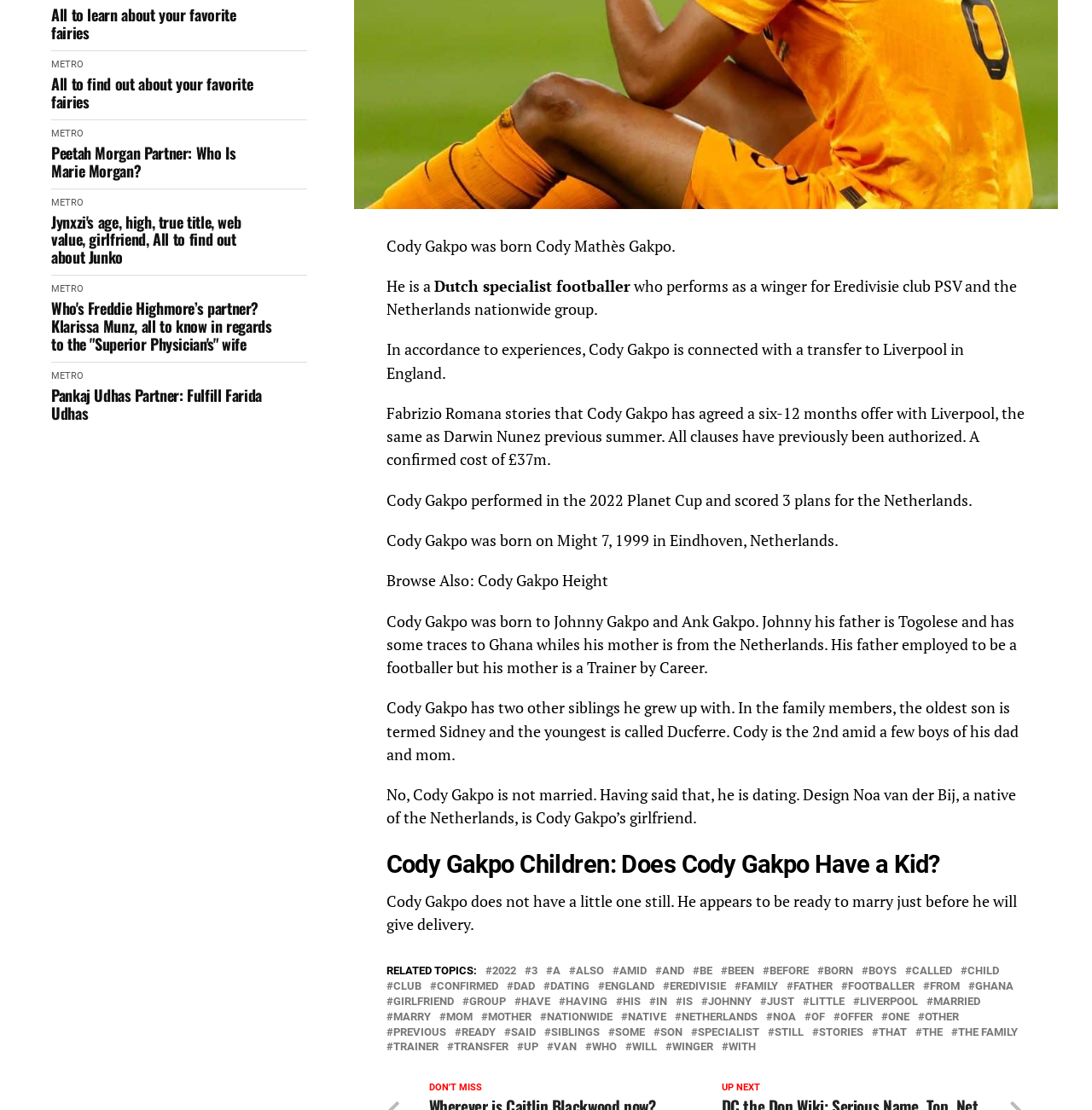Mark the bounding box of the element that matches the following description: "Native".

[0.575, 0.912, 0.61, 0.921]